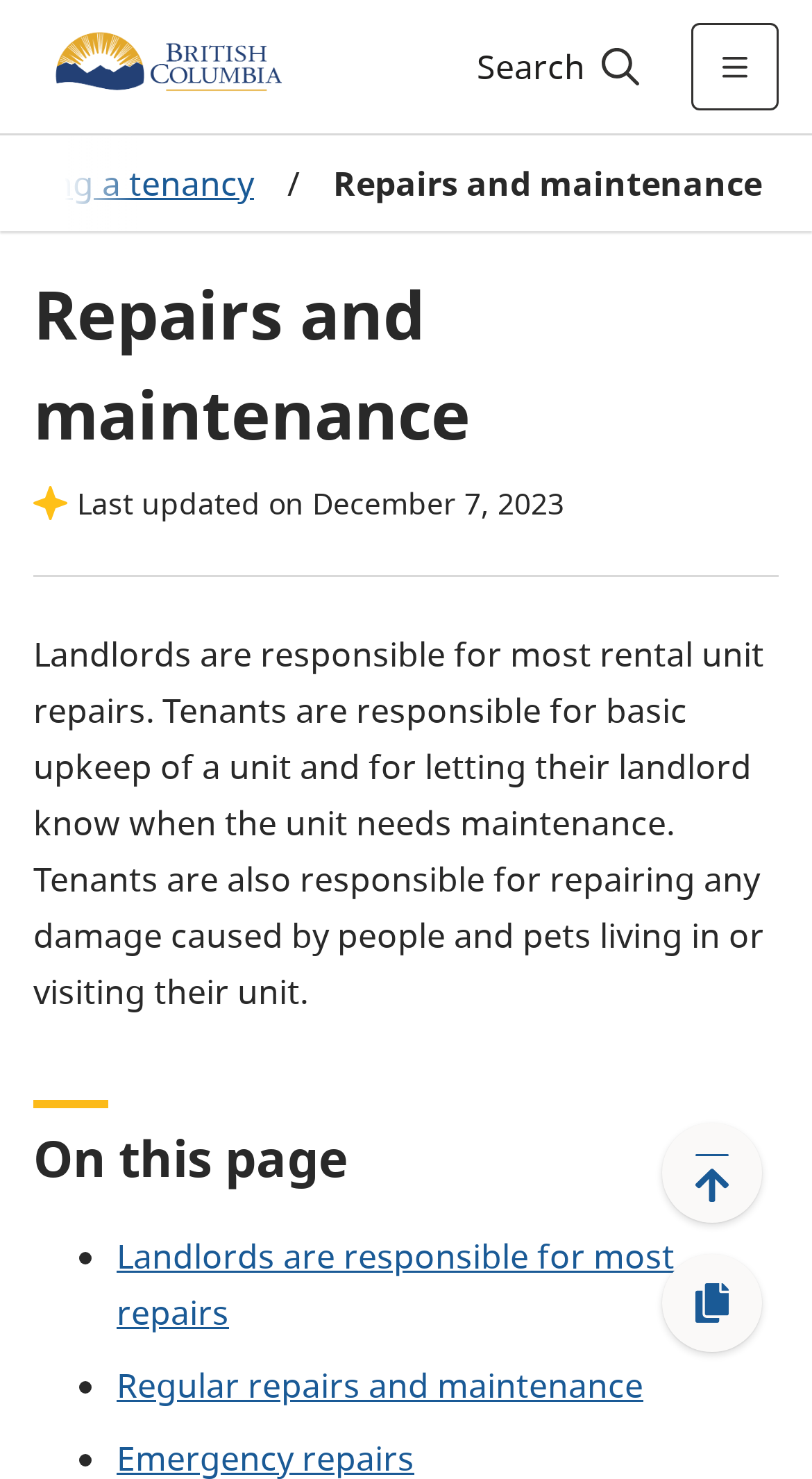What is the function of the 'Back to top' button?
Based on the visual information, provide a detailed and comprehensive answer.

The 'Back to top' button is likely used to quickly scroll the user back to the top of the webpage, allowing them to easily navigate and access the top section of the page.